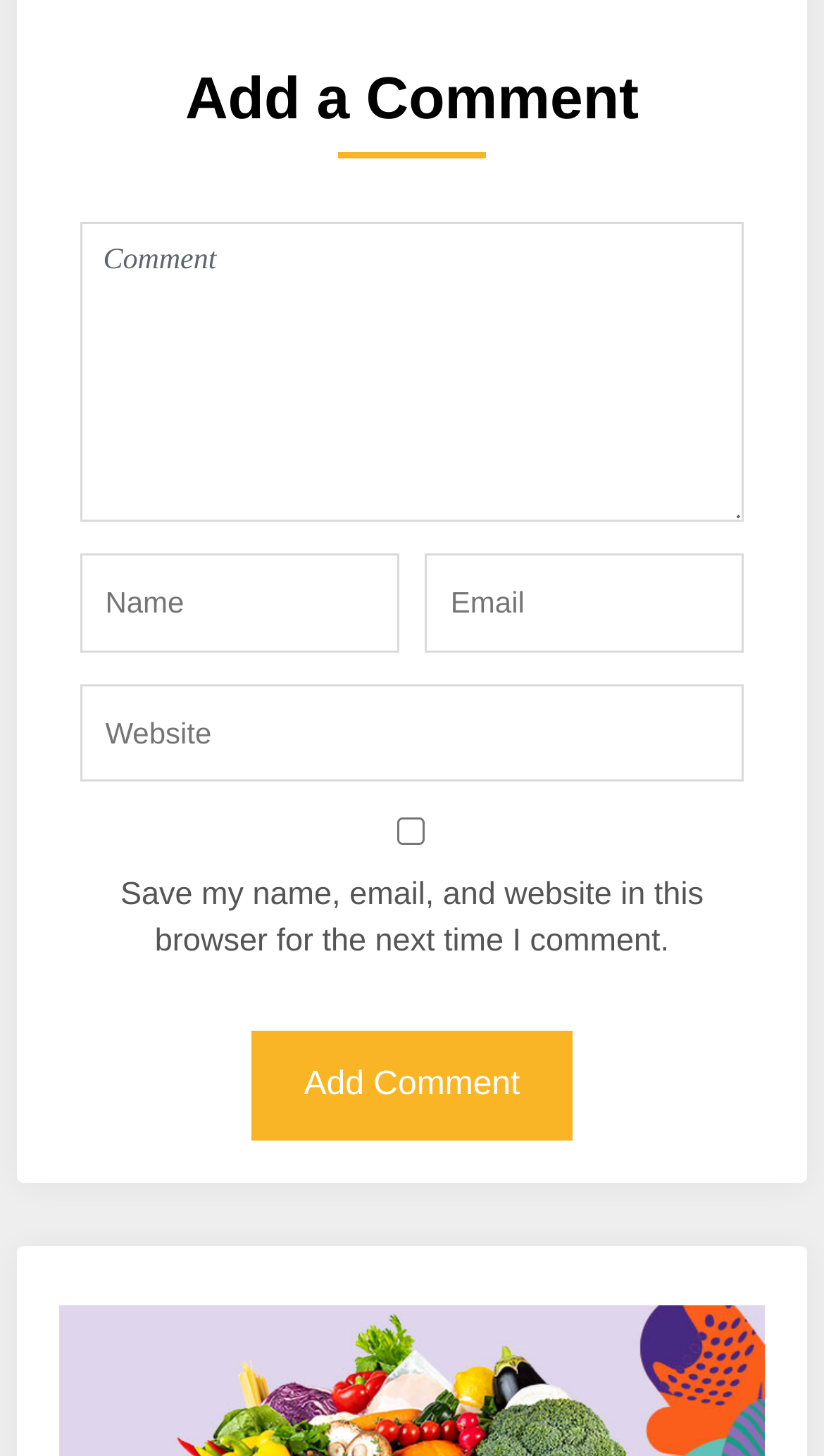Is the checkbox checked by default?
Look at the image and construct a detailed response to the question.

The checkbox is labeled as 'checked: false', indicating that it is not checked by default and users need to manually check it if they want to save their data.